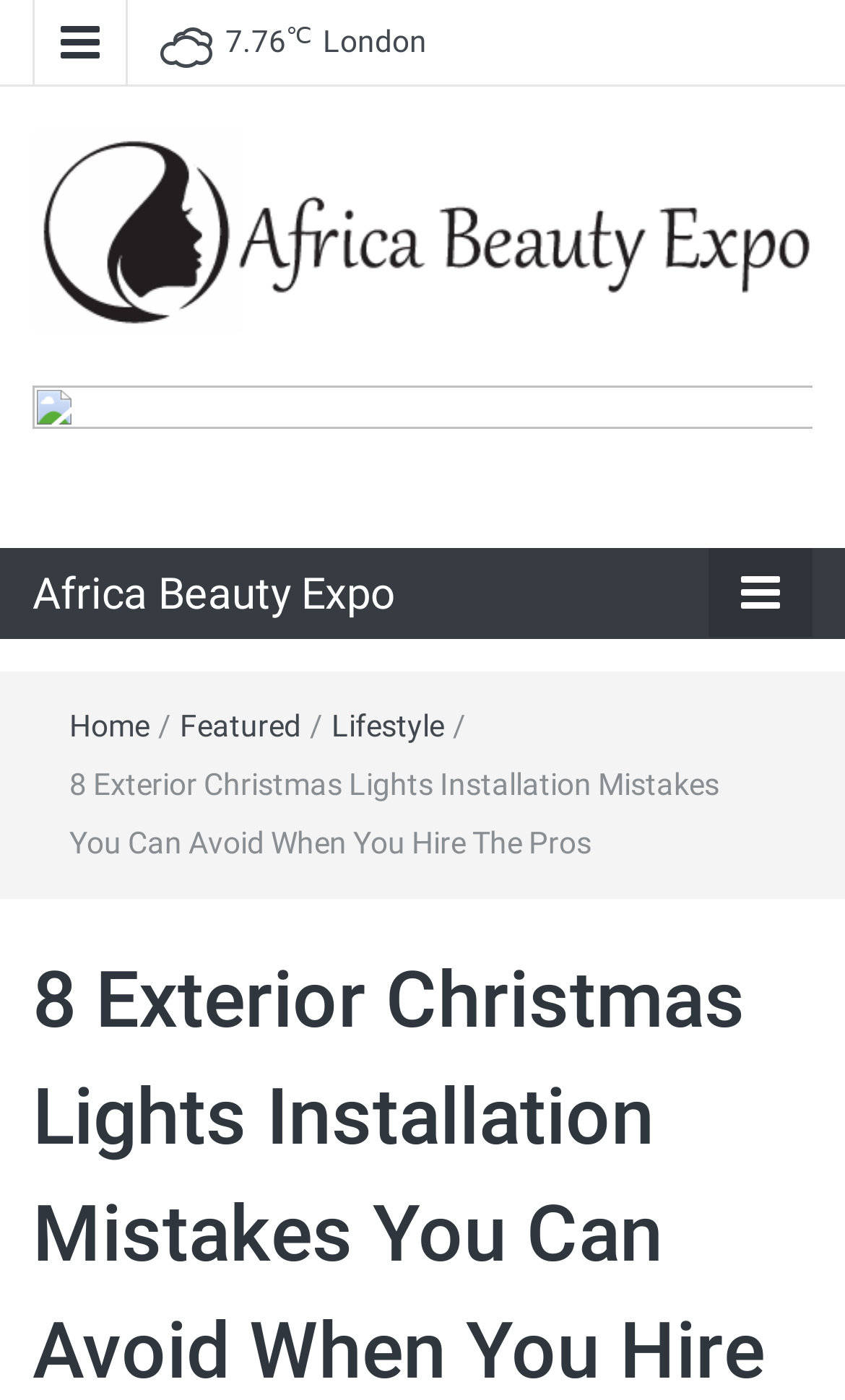What is the temperature in London? Based on the screenshot, please respond with a single word or phrase.

7.76 ℃